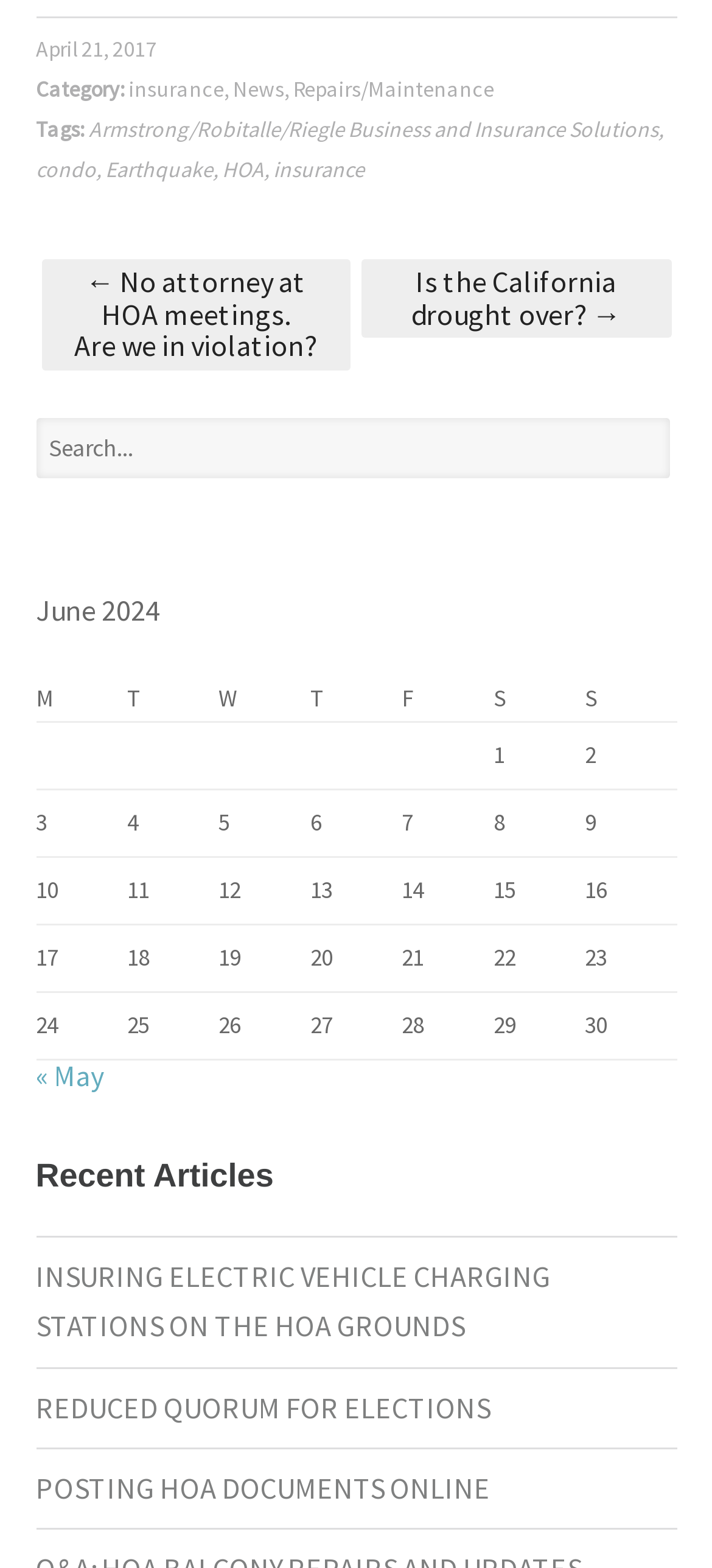Identify the bounding box coordinates of the specific part of the webpage to click to complete this instruction: "View previous month".

[0.05, 0.674, 0.145, 0.698]